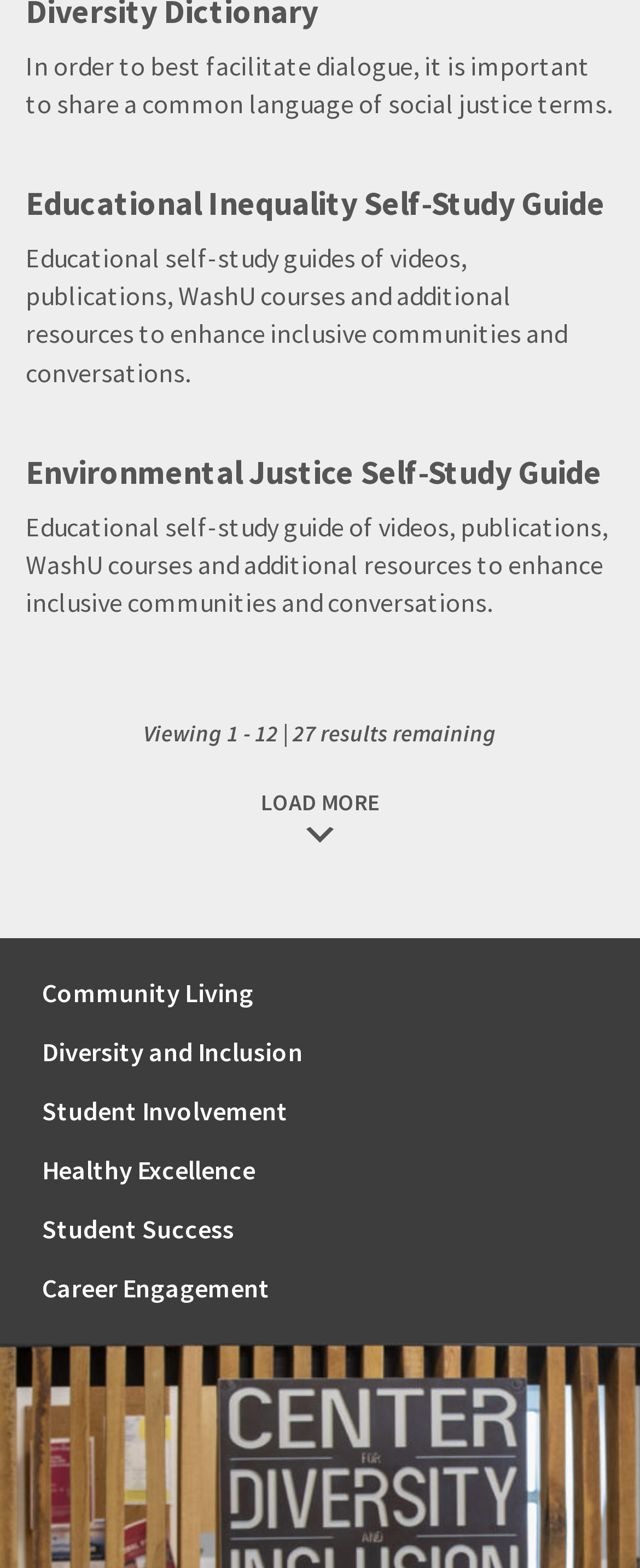Identify the bounding box of the UI component described as: "Educational Inequality Self-Study Guide".

[0.04, 0.116, 0.945, 0.142]